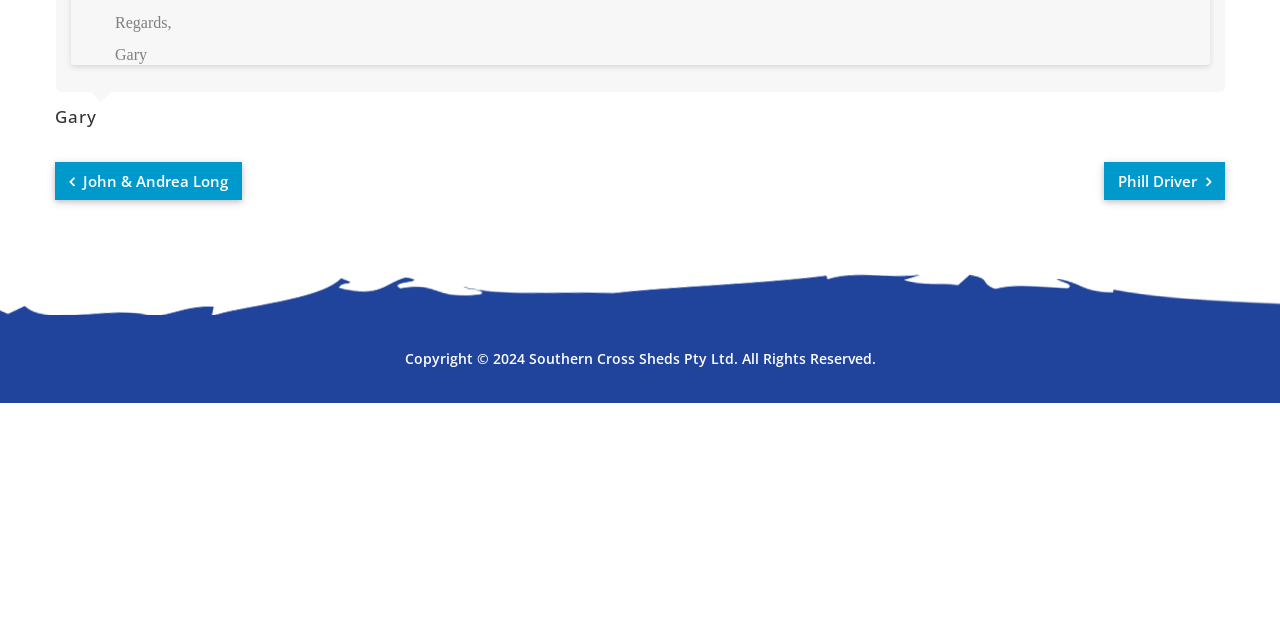Find the bounding box coordinates for the element described here: "Phill Driver".

[0.862, 0.253, 0.957, 0.313]